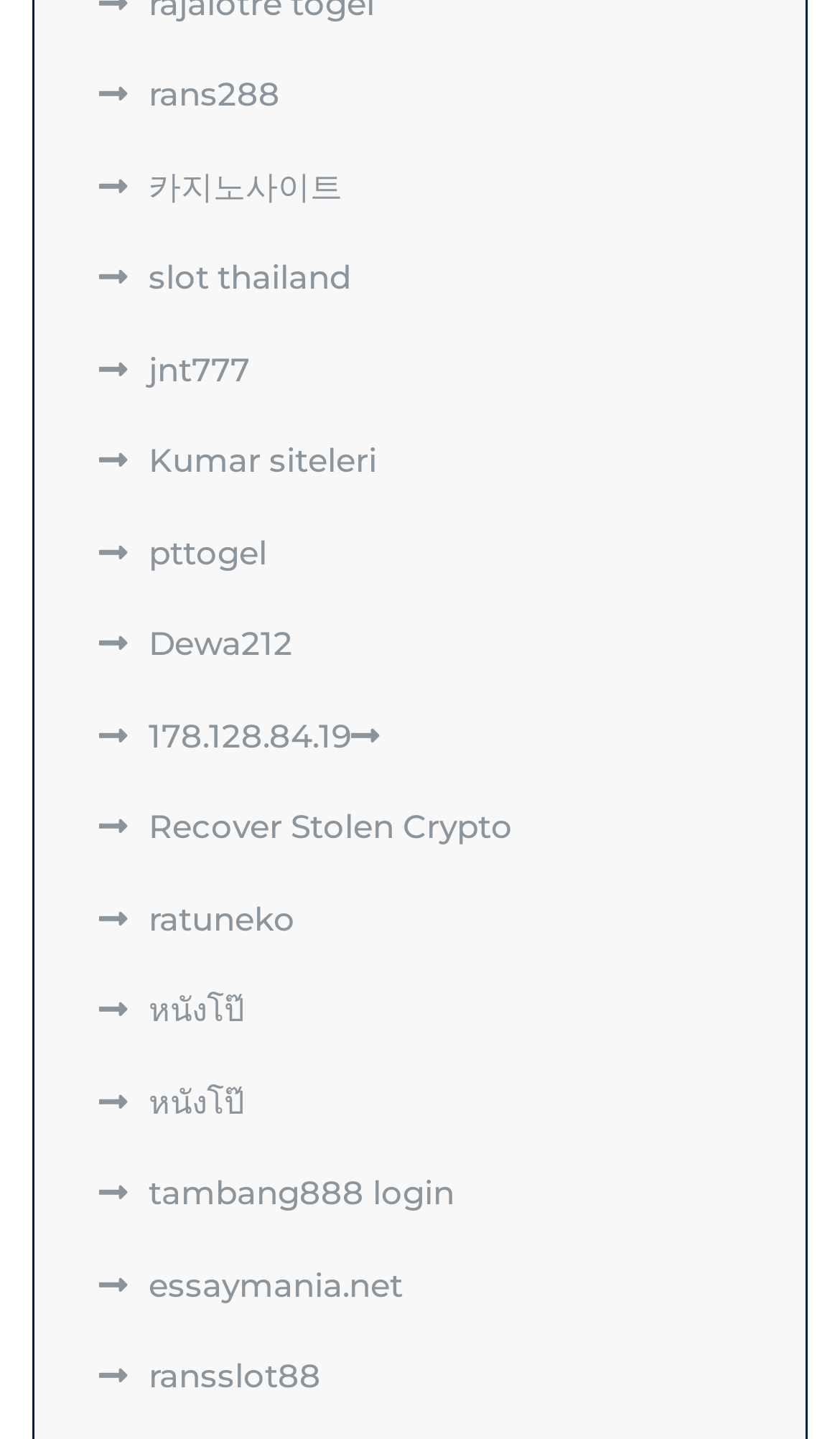Answer the question below with a single word or a brief phrase: 
What is the first link on the webpage?

rans288